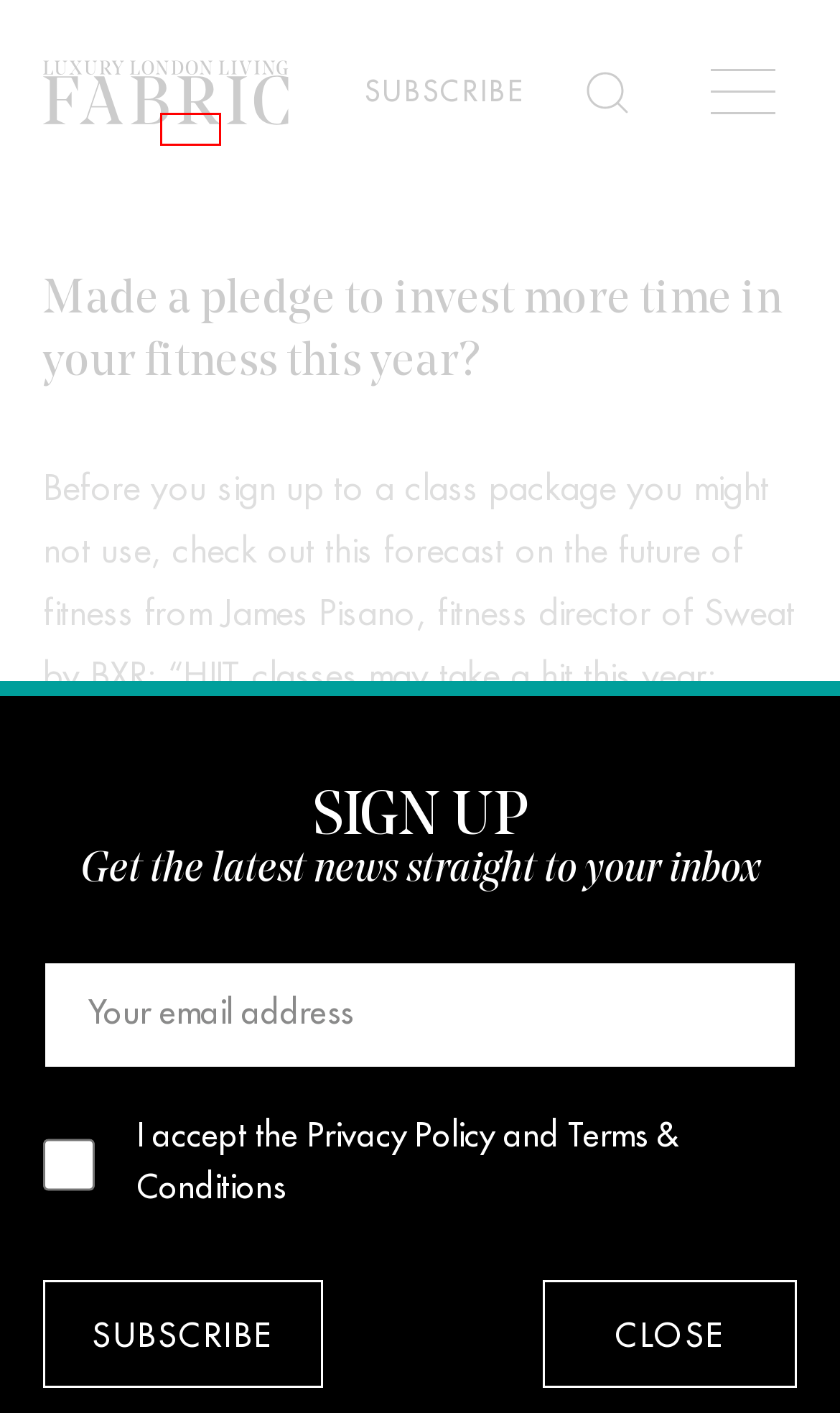You have a screenshot showing a webpage with a red bounding box highlighting an element. Choose the webpage description that best fits the new webpage after clicking the highlighted element. The descriptions are:
A. Terms & Conditions - Fabric Magazine
B. Privacy Policy - Fabric Magazine
C. Interiors - Fabric Magazine
D. Our Agents - Fabric Magazine
E. Win tickets to Destinations: Holiday & Travel Show - Fabric Magazine
F. Food & Drink - Fabric Magazine
G. Contact Us - Fabric Magazine
H. London’s Luxury Boxing Gym | Enquire Now | BXR

E